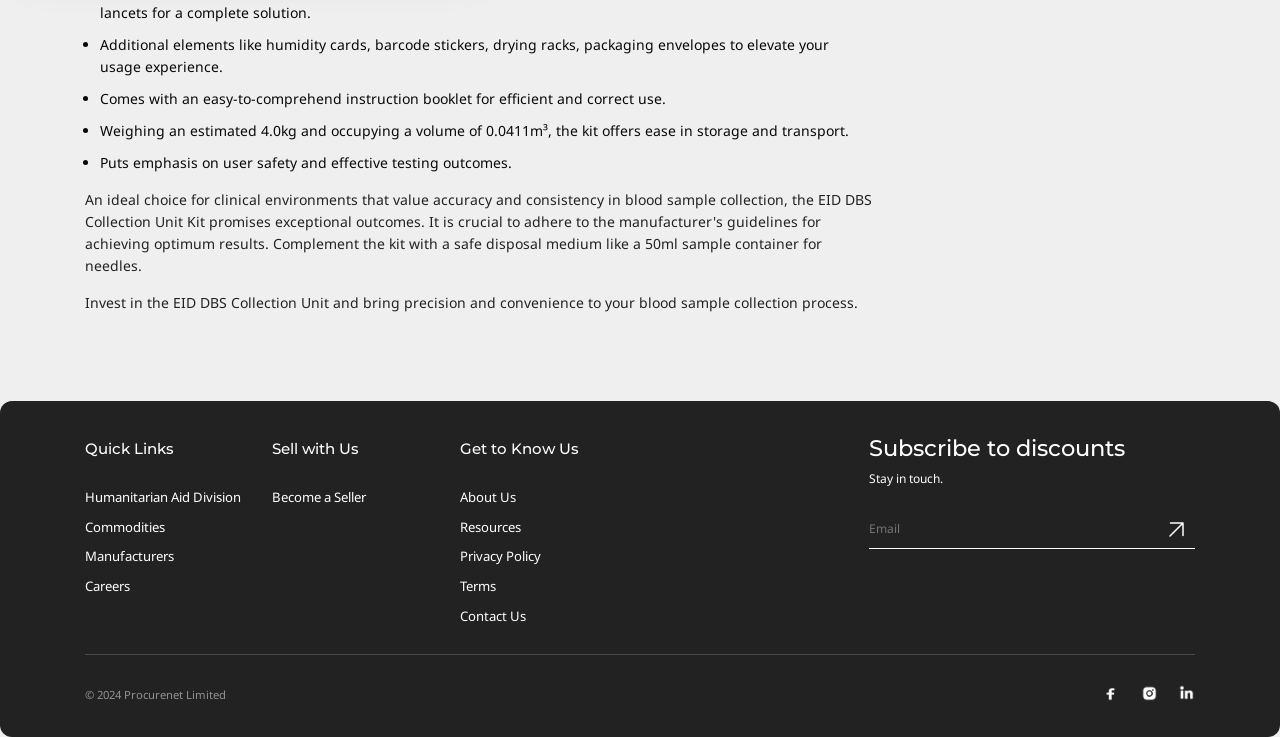Locate the bounding box coordinates of the item that should be clicked to fulfill the instruction: "Learn more about the EID DBS Collection Unit".

[0.066, 0.398, 0.67, 0.424]